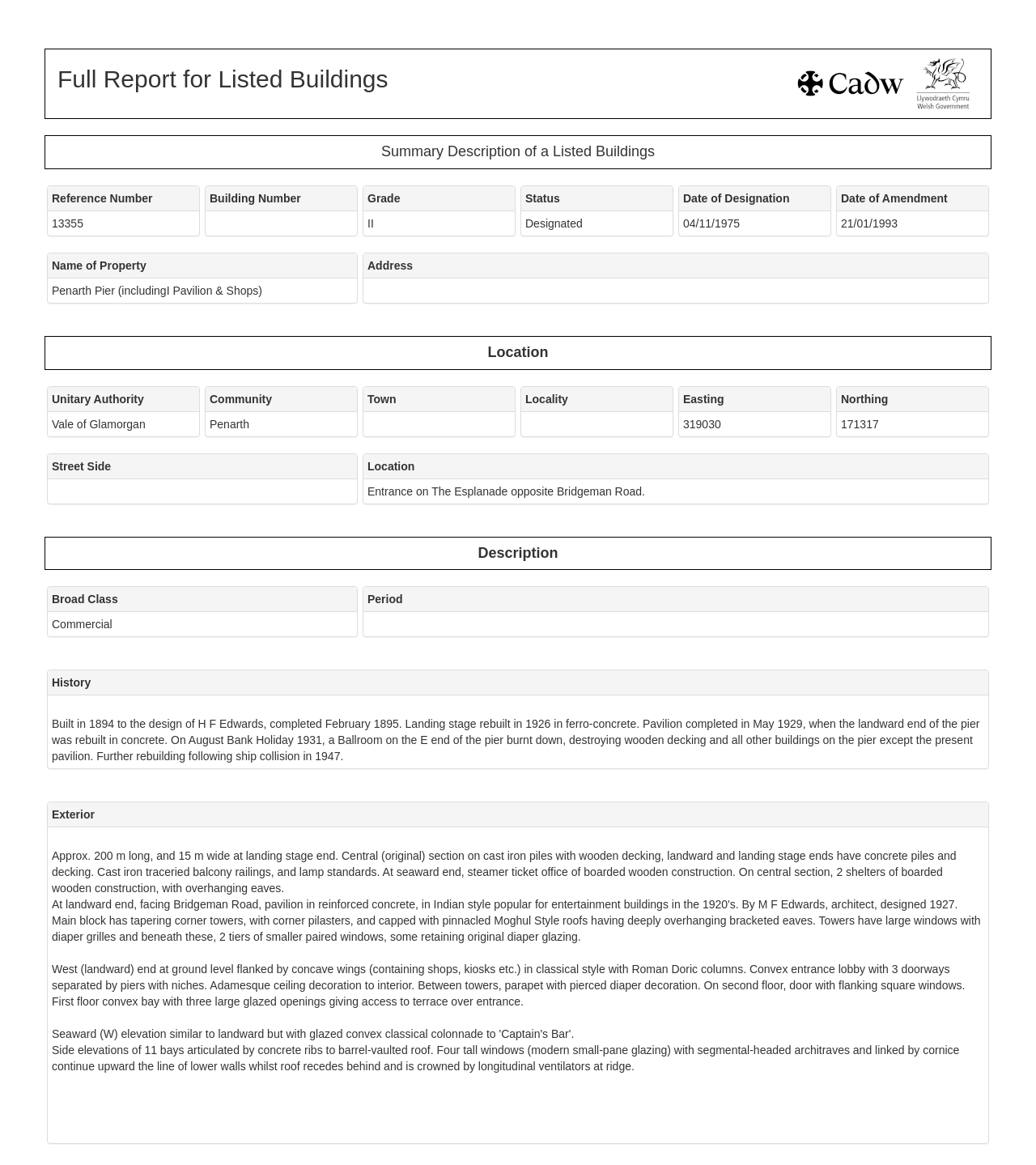What is the reference number of the listed building?
Kindly offer a detailed explanation using the data available in the image.

I found the reference number by looking at the 'Summary Description of a Listed Buildings' section, where it is listed as 'Reference Number' with the value '13355'.